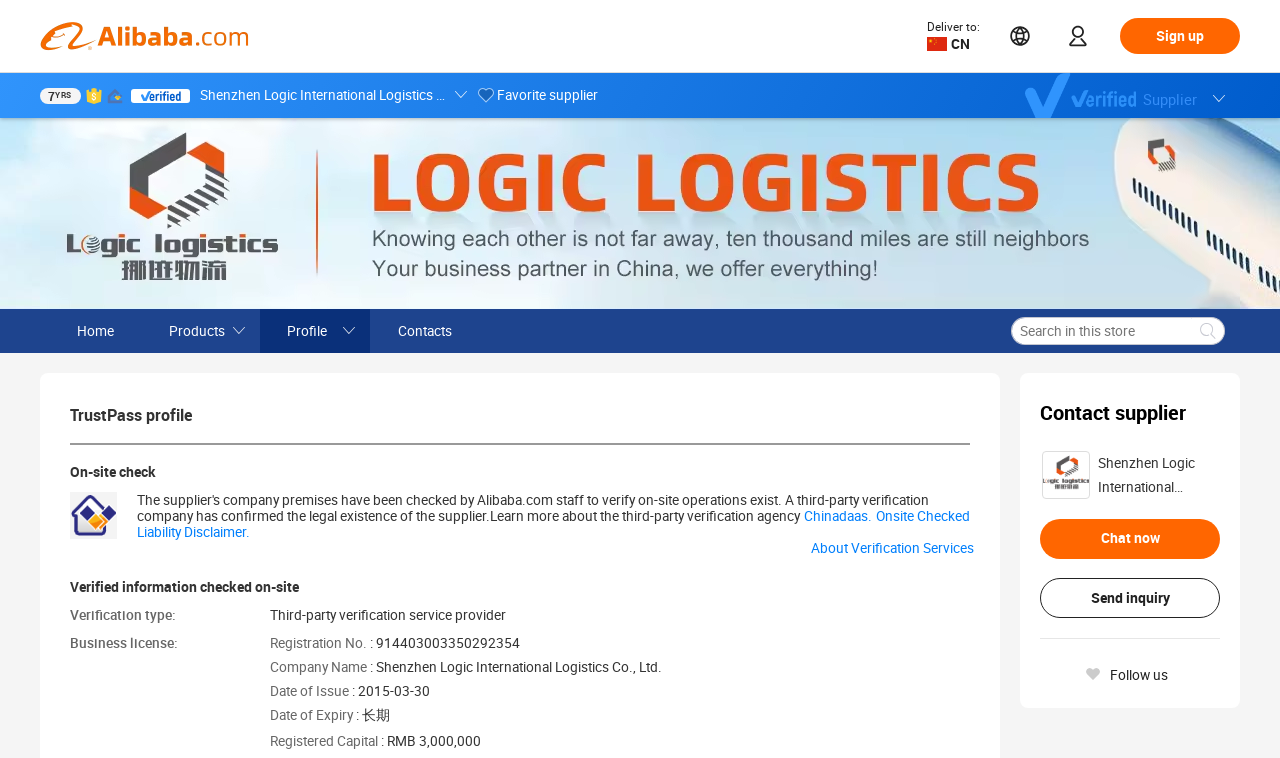Find and specify the bounding box coordinates that correspond to the clickable region for the instruction: "View company profile".

[0.156, 0.115, 0.38, 0.136]